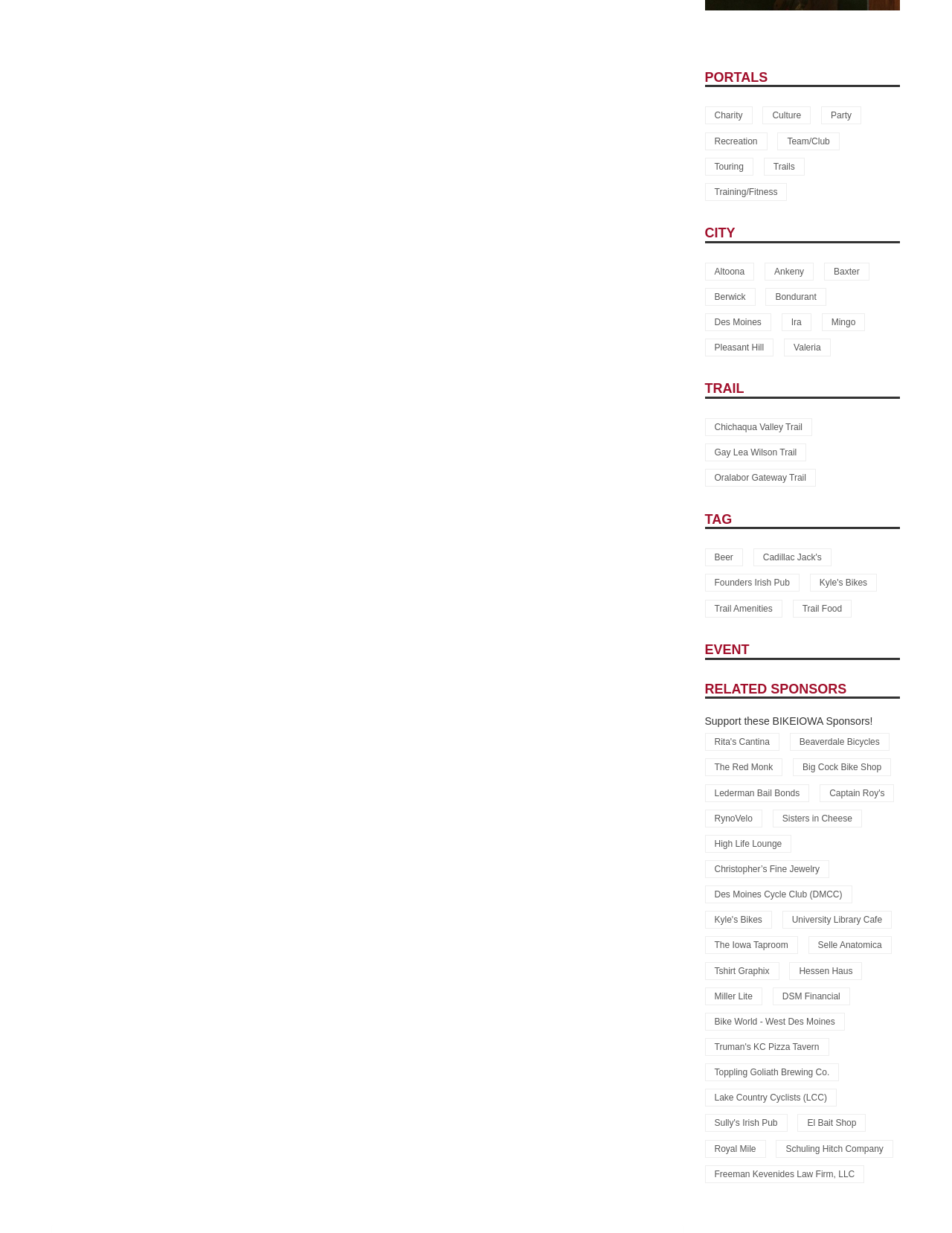Please indicate the bounding box coordinates for the clickable area to complete the following task: "Click on Charity". The coordinates should be specified as four float numbers between 0 and 1, i.e., [left, top, right, bottom].

[0.74, 0.087, 0.79, 0.101]